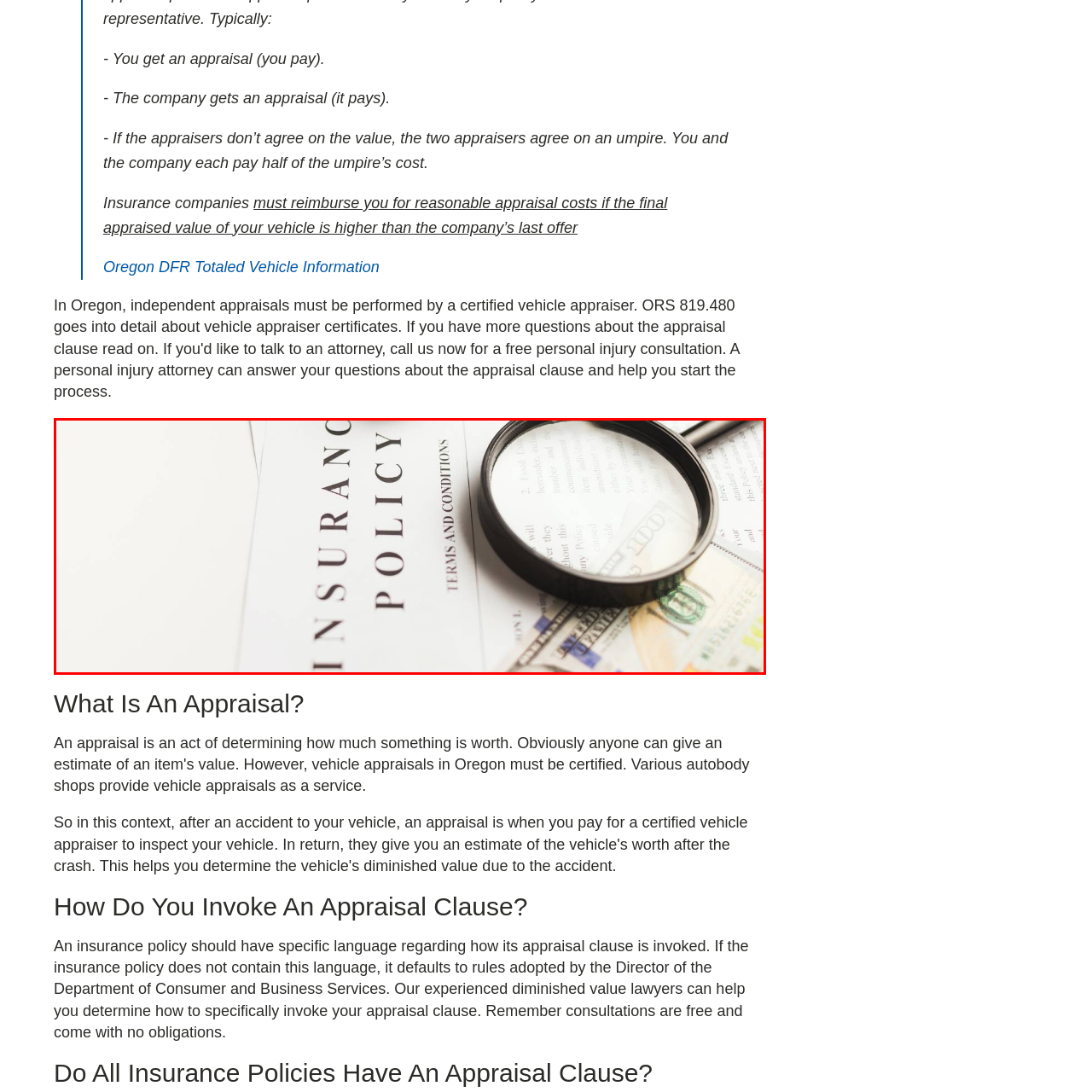Inspect the area within the red bounding box and elaborate on the following question with a detailed answer using the image as your reference: What is the purpose of the magnifying glass?

The presence of a magnifying glass in the image suggests that the document requires careful examination or scrutiny of the policy details, emphasizing the importance of understanding terms and conditions in insurance agreements.